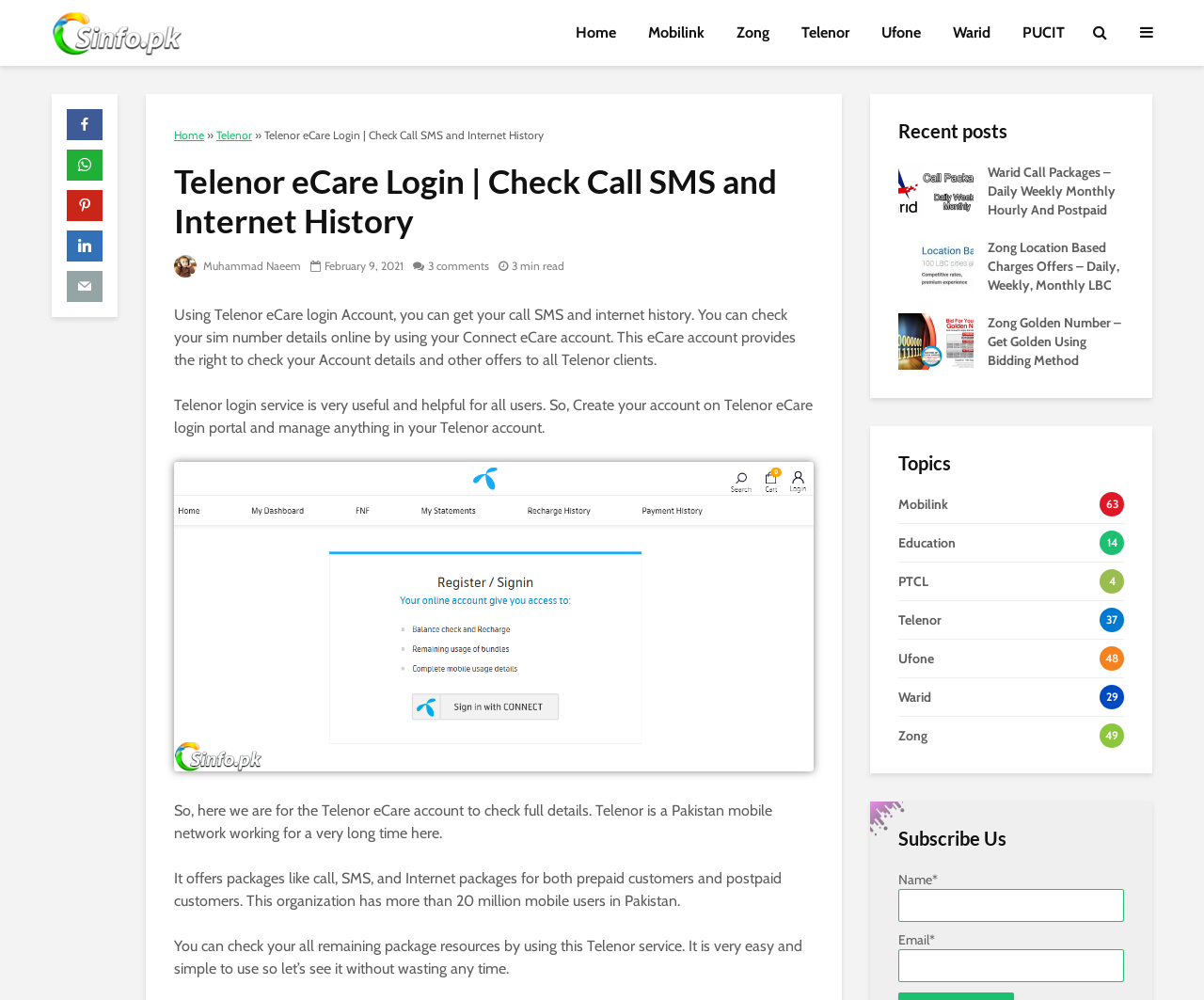Please give a succinct answer to the question in one word or phrase:
How many recent posts are there on the webpage?

3